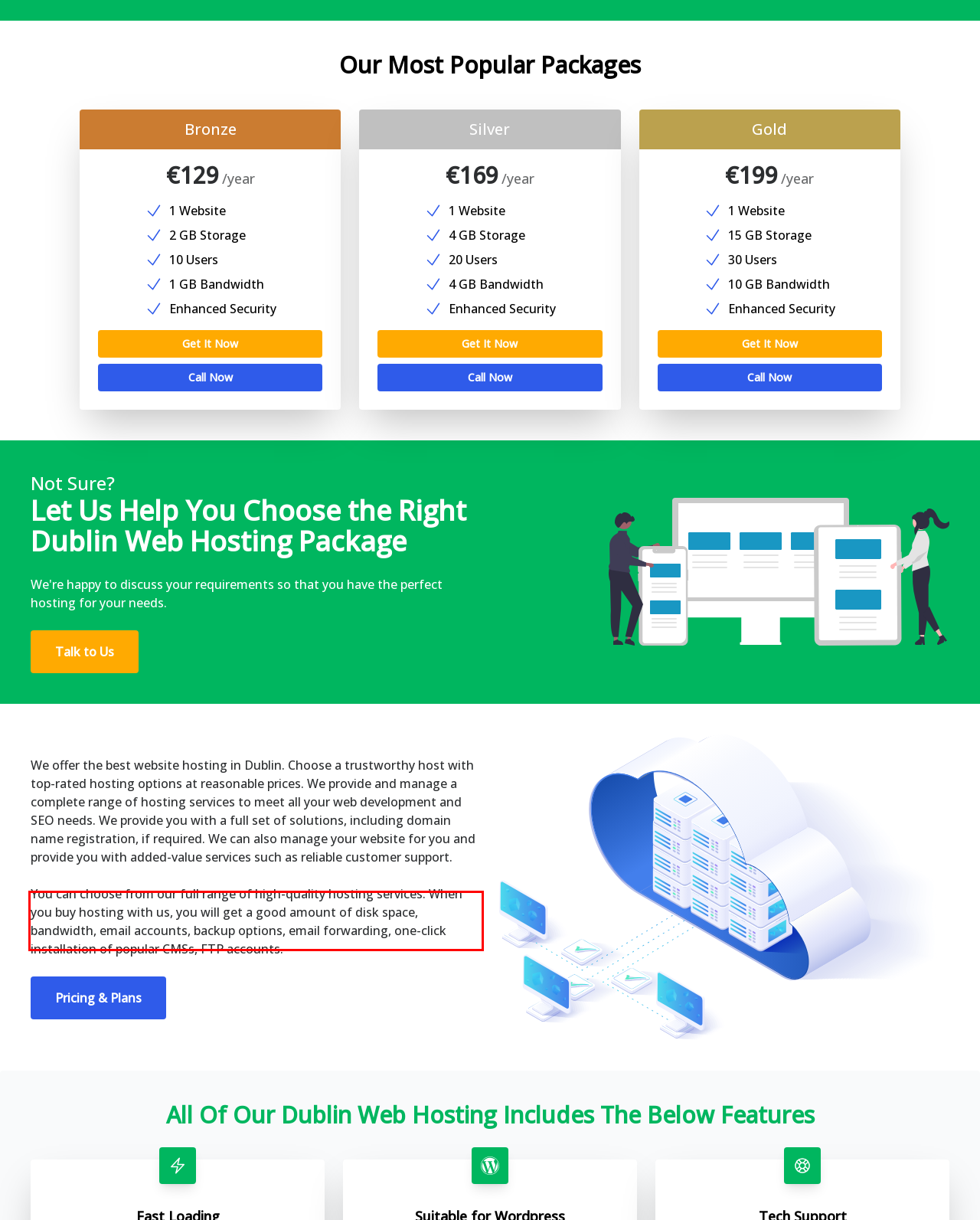Review the webpage screenshot provided, and perform OCR to extract the text from the red bounding box.

You can choose from our full range of high-quality hosting services. When you buy hosting with us, you will get a good amount of disk space, bandwidth, email accounts, backup options, email forwarding, one-click installation of popular CMSs, FTP accounts.